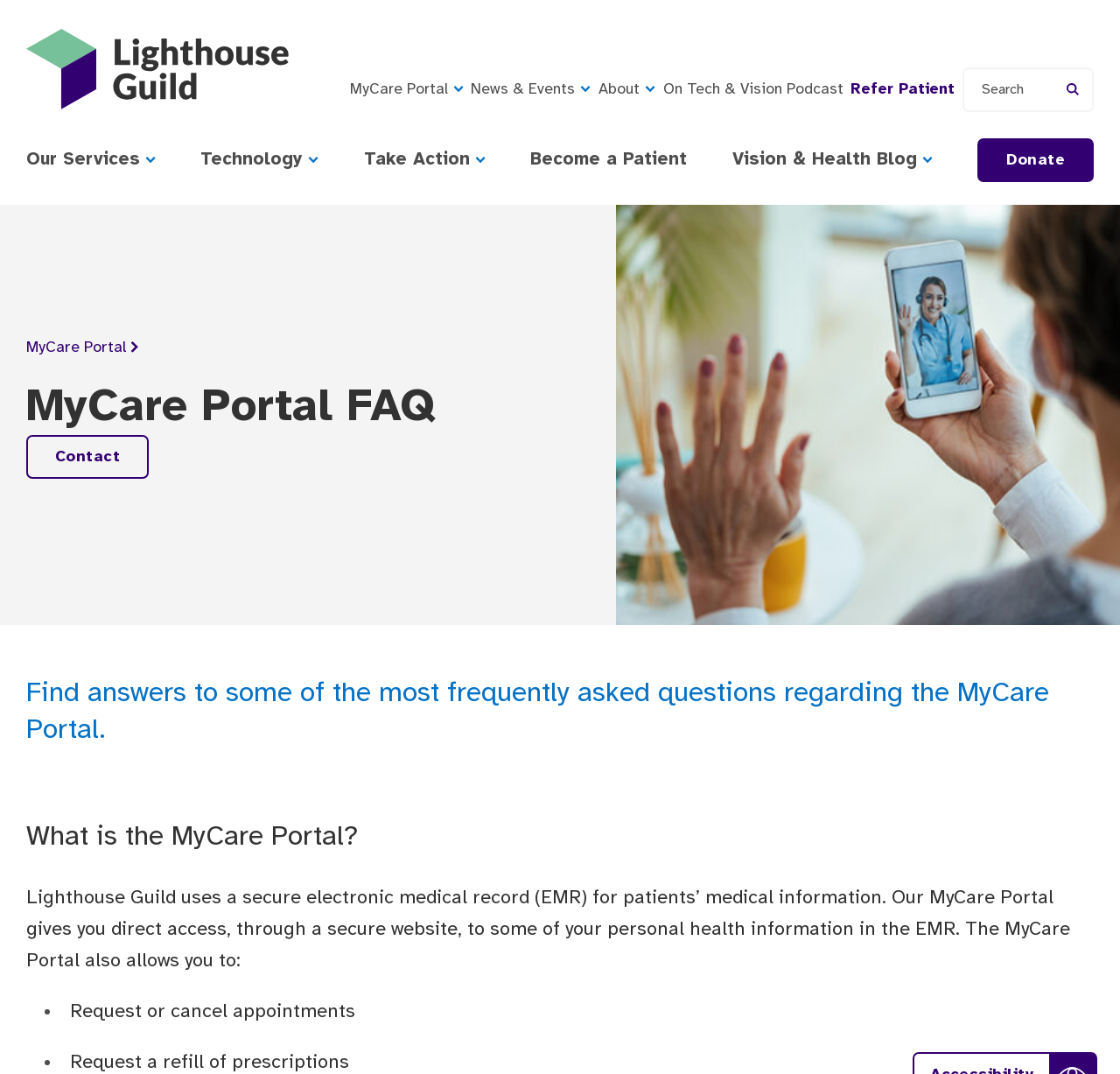Provide the bounding box coordinates in the format (top-left x, top-left y, bottom-right x, bottom-right y). All values are floating point numbers between 0 and 1. Determine the bounding box coordinate of the UI element described as: MyCare Portal

[0.312, 0.075, 0.414, 0.092]